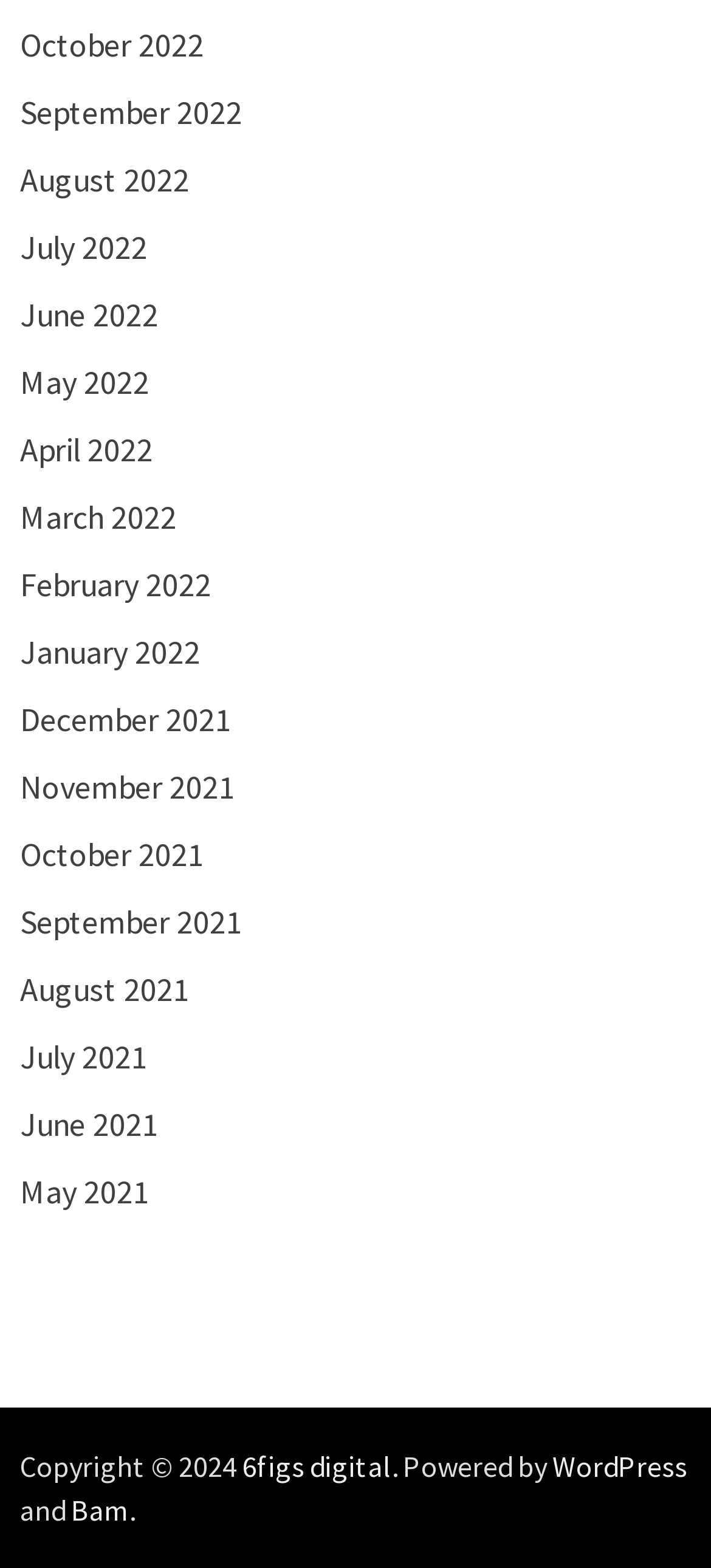Find and specify the bounding box coordinates that correspond to the clickable region for the instruction: "Download the 'PDF'".

None